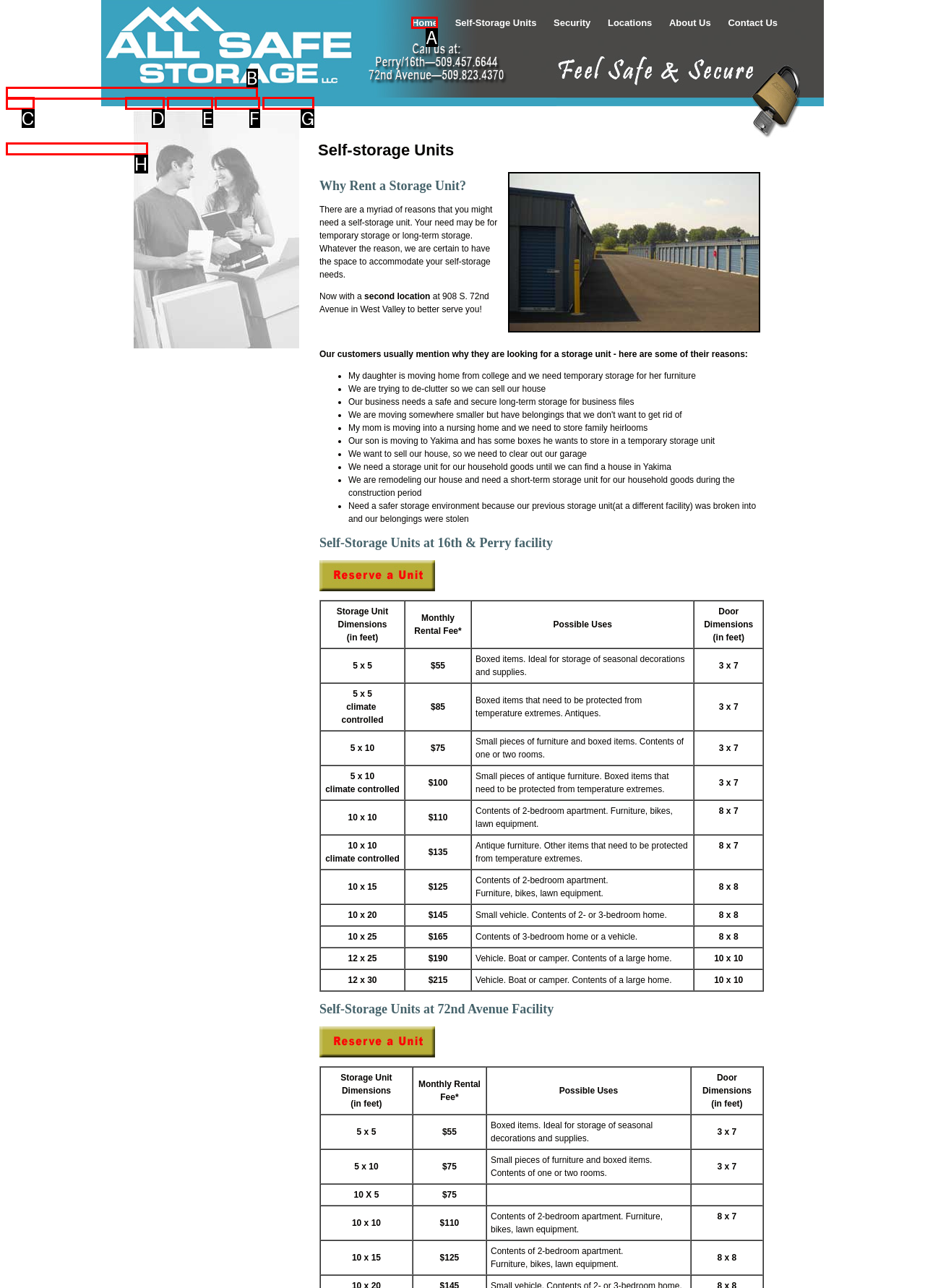Tell me which option I should click to complete the following task: Click on the 'Home' link
Answer with the option's letter from the given choices directly.

A